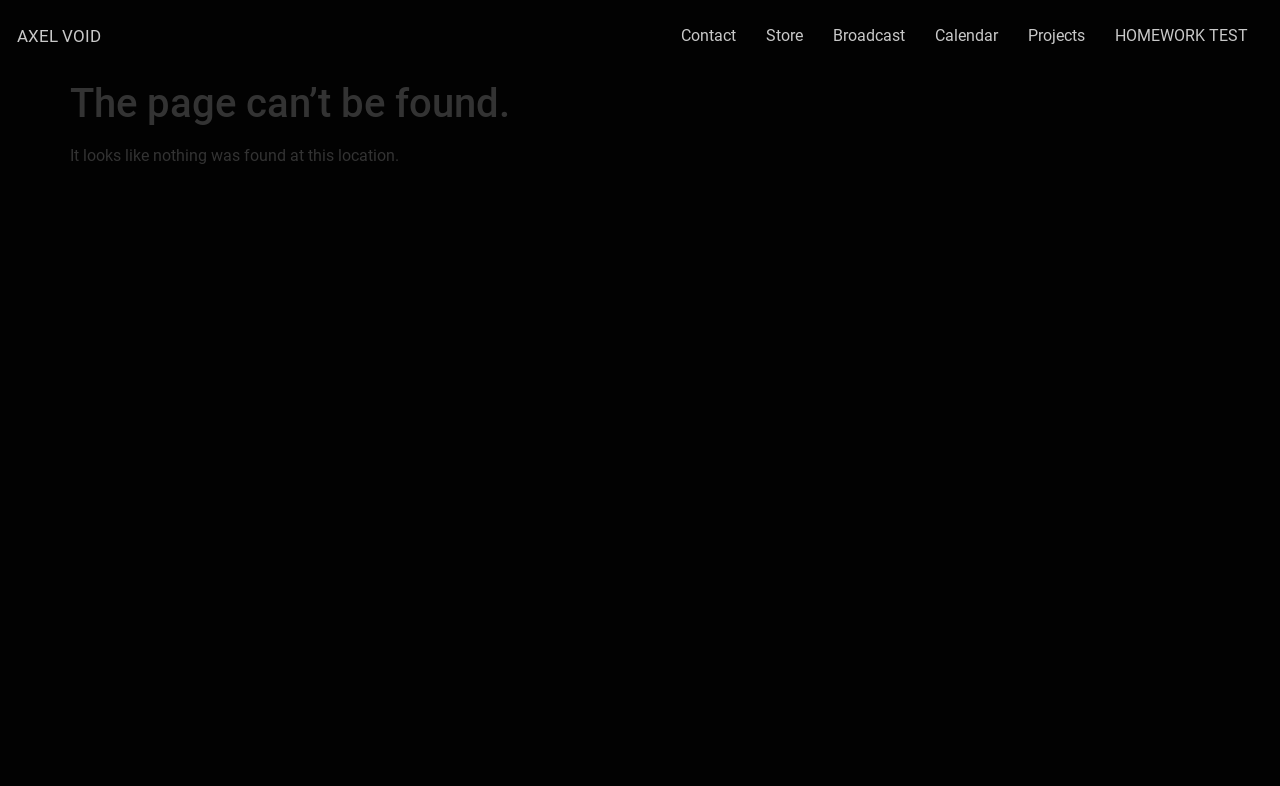Using the element description: "Calendar", determine the bounding box coordinates for the specified UI element. The coordinates should be four float numbers between 0 and 1, [left, top, right, bottom].

[0.719, 0.02, 0.791, 0.071]